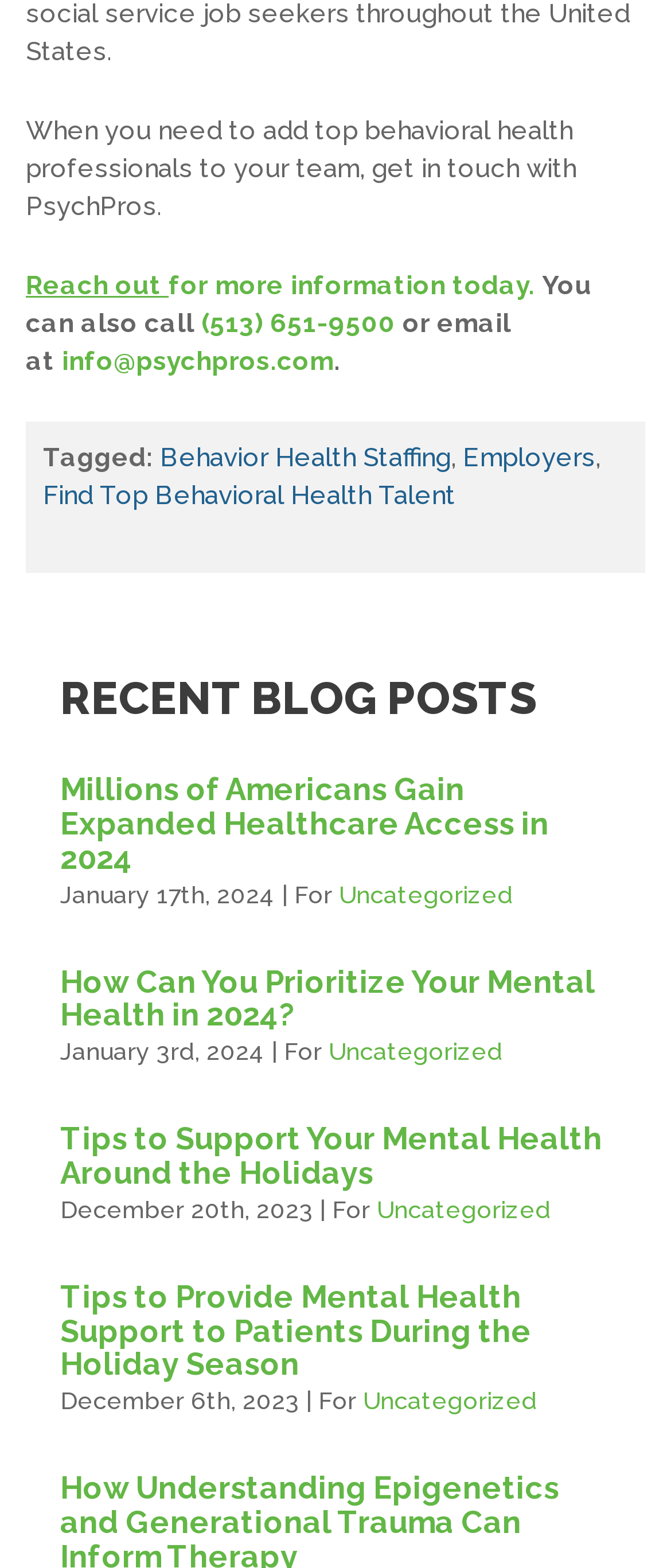Analyze the image and answer the question with as much detail as possible: 
How many recent blog posts are listed on the webpage?

I counted the number of heading elements with text that starts with a title and a date. There are four such elements, which correspond to the recent blog posts listed on the webpage. These elements are located at coordinates [0.09, 0.493, 0.91, 0.558], [0.09, 0.615, 0.91, 0.659], [0.09, 0.716, 0.91, 0.759], and [0.09, 0.816, 0.91, 0.881].